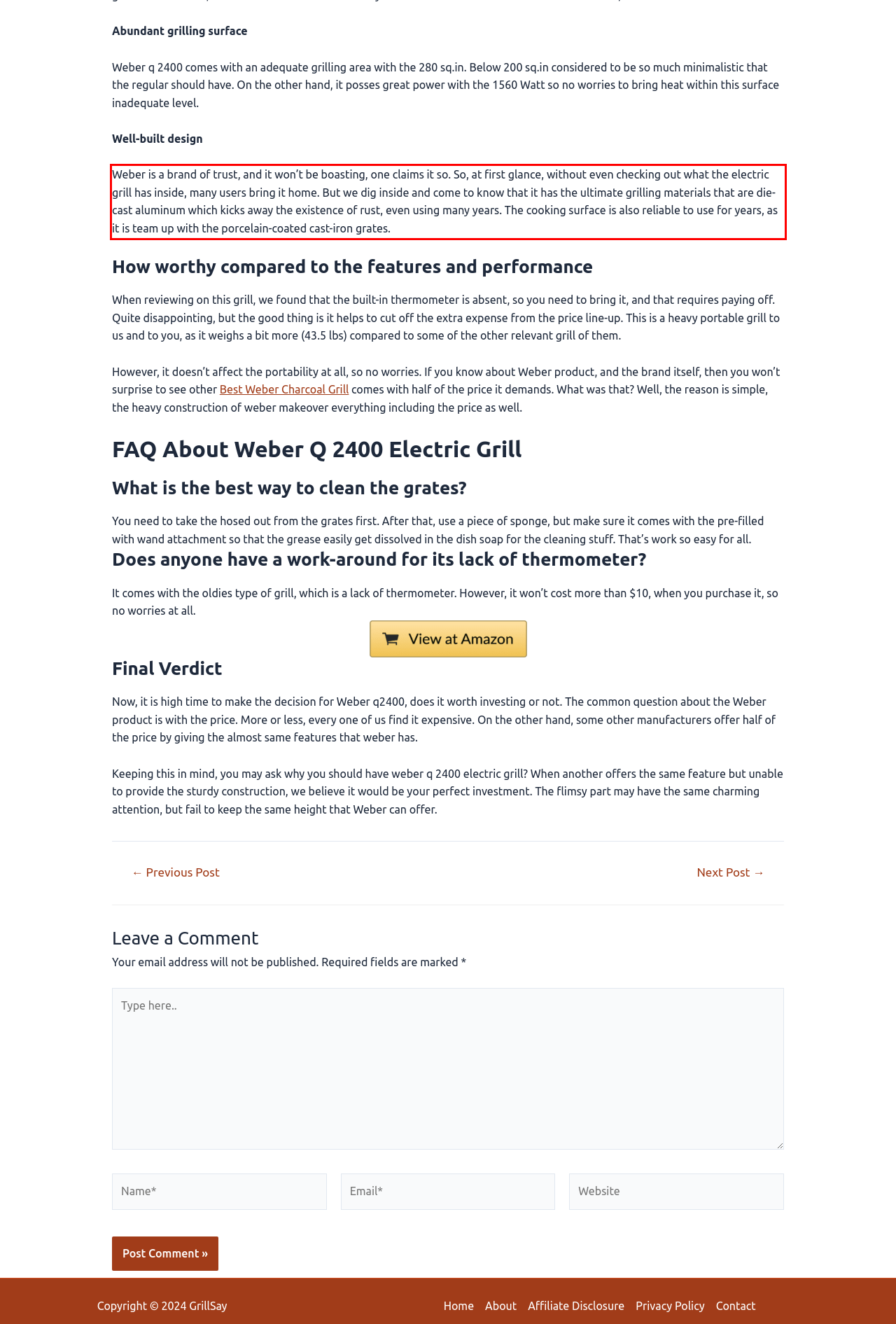Identify the text within the red bounding box on the webpage screenshot and generate the extracted text content.

Weber is a brand of trust, and it won’t be boasting, one claims it so. So, at first glance, without even checking out what the electric grill has inside, many users bring it home. But we dig inside and come to know that it has the ultimate grilling materials that are die-cast aluminum which kicks away the existence of rust, even using many years. The cooking surface is also reliable to use for years, as it is team up with the porcelain-coated cast-iron grates.